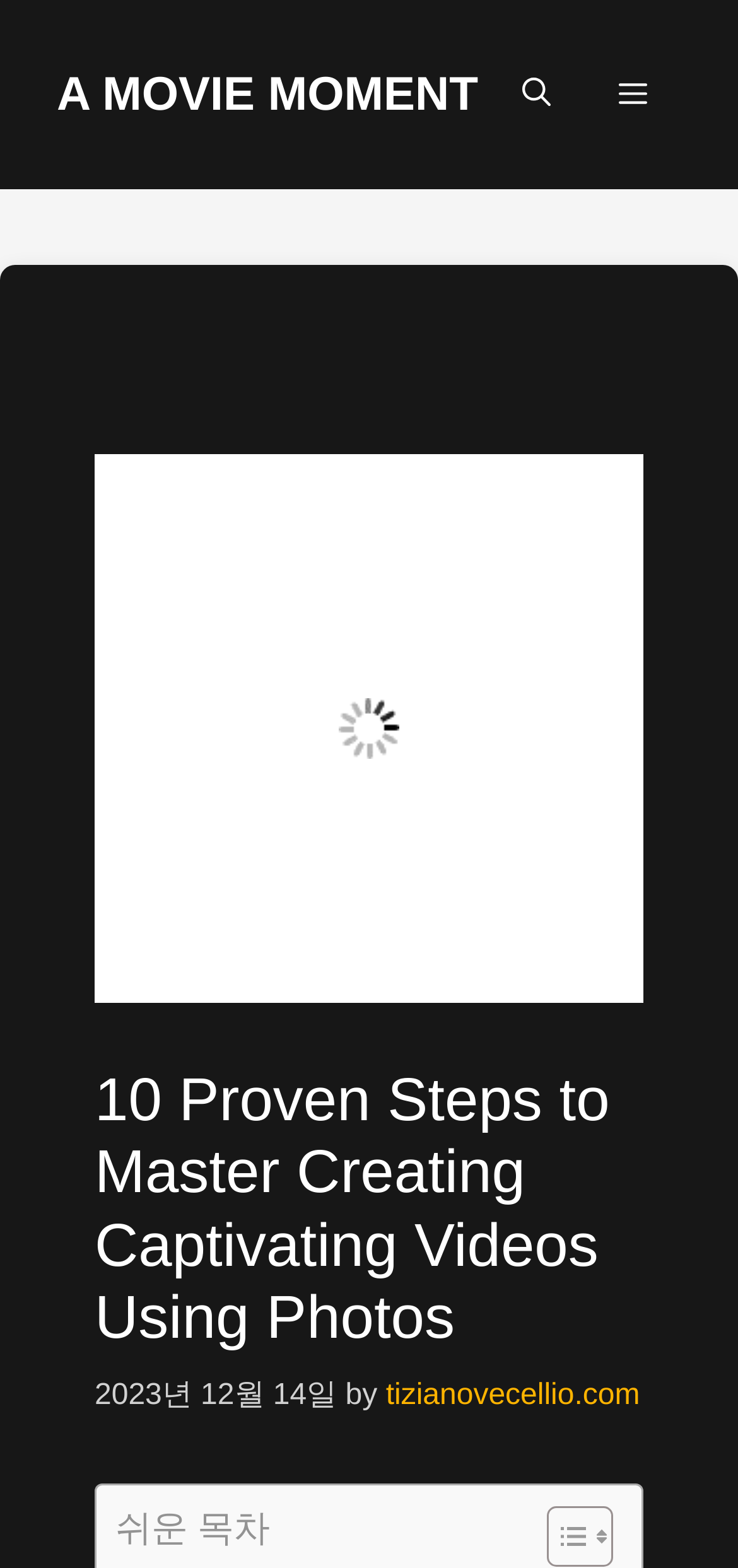Use a single word or phrase to answer the question: 
What is the text of the main heading?

10 Proven Steps to Master Creating Captivating Videos Using Photos